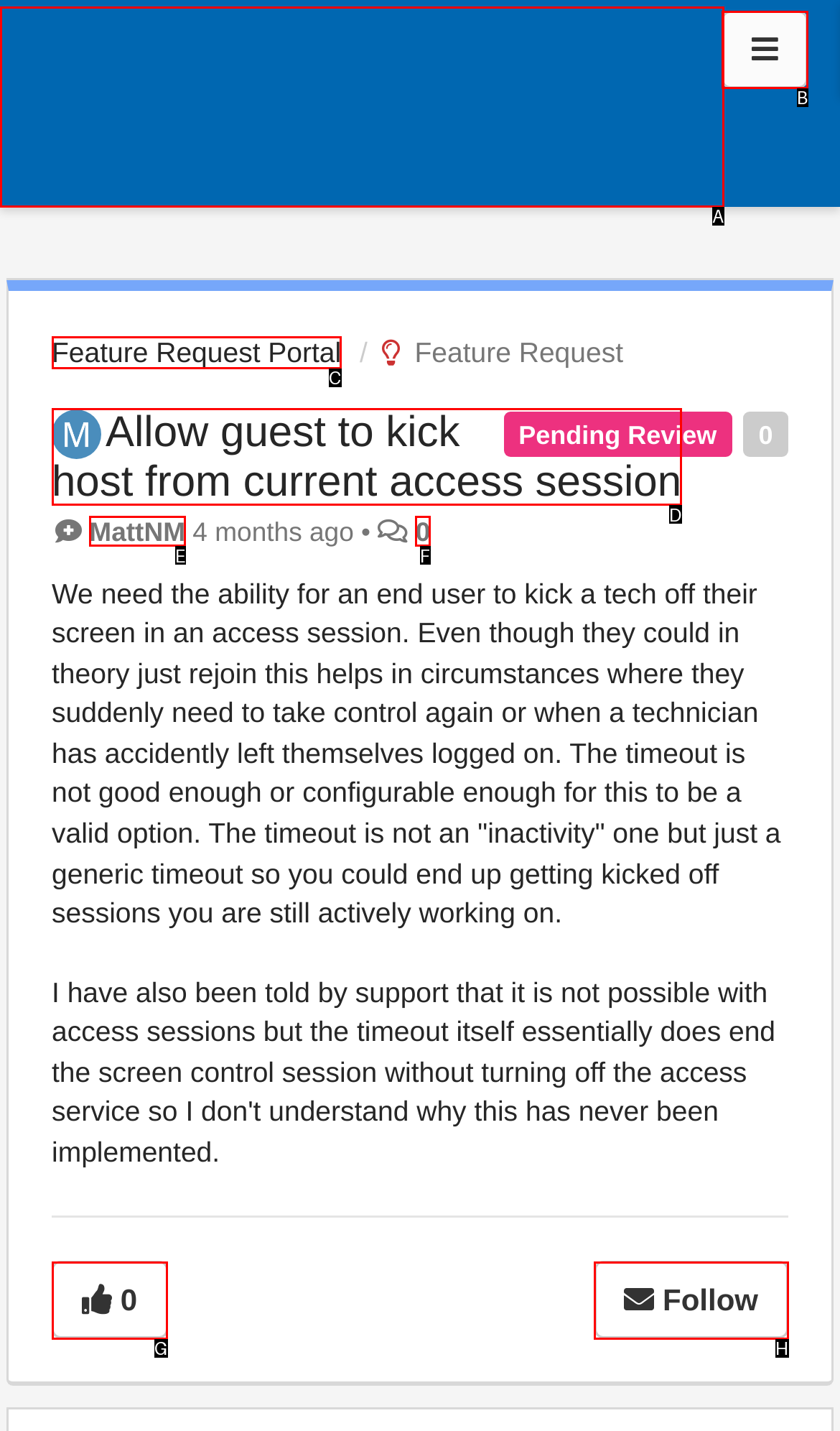Determine which option aligns with the description: Feature Request Portal. Provide the letter of the chosen option directly.

C